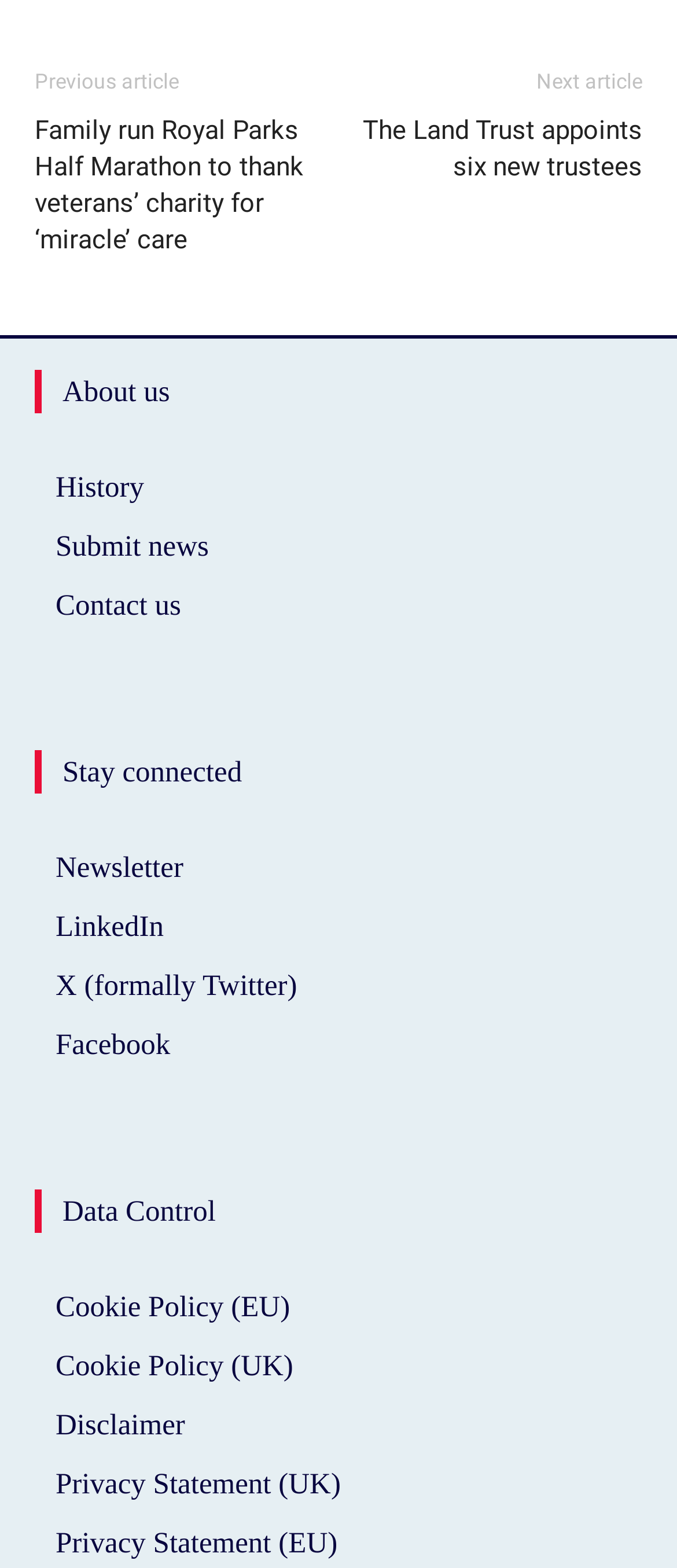Provide the bounding box coordinates of the HTML element this sentence describes: "Cookie Policy (EU)". The bounding box coordinates consist of four float numbers between 0 and 1, i.e., [left, top, right, bottom].

[0.082, 0.815, 0.949, 0.853]